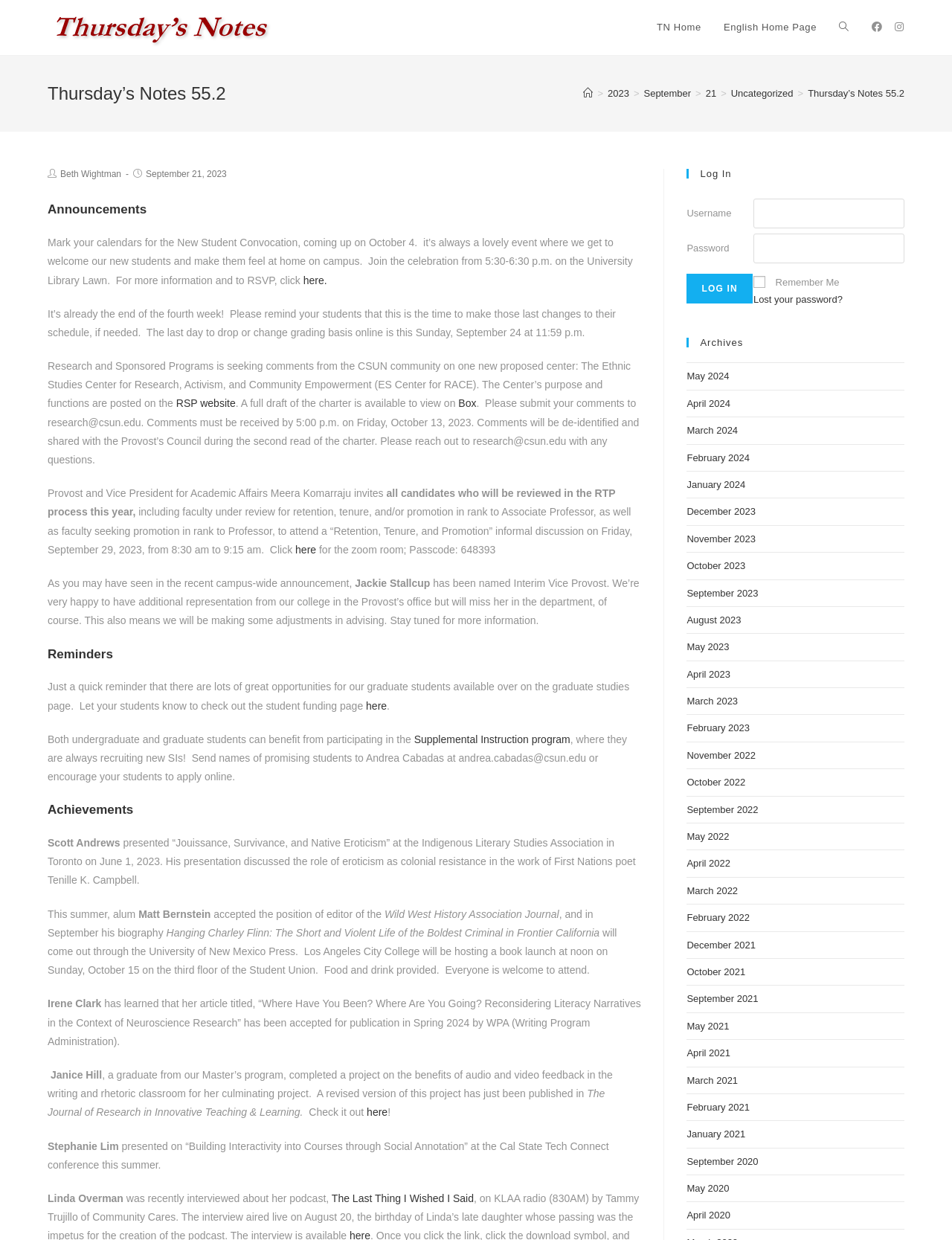Please give a succinct answer to the question in one word or phrase:
What is the title of the webpage?

Thursday’s Notes 55.2